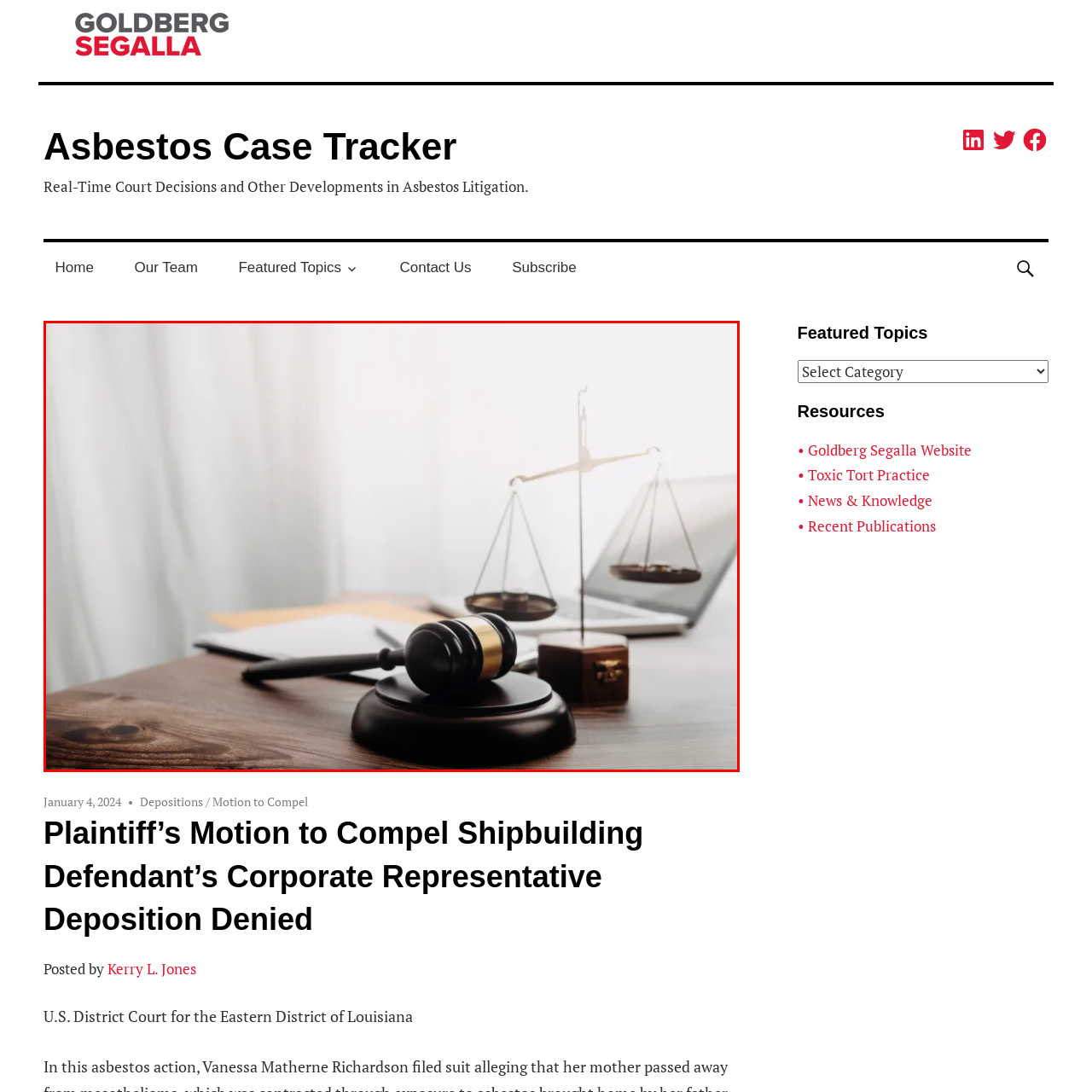Explain thoroughly what is happening in the image that is surrounded by the red box.

In this image, a wooden gavel rests on its round base, symbolizing authority and justice, while a scale of justice stands prominently beside it. The scale features two balanced bowls, representing fairness and the weighing of evidence in legal matters. Behind them, a laptop is partially visible, suggesting the integration of technology in contemporary legal practices. Papers and a pen lie on the polished wooden desk, indicating the meticulous documentation often involved in legal proceedings. The soft lighting and sheer curtains in the background create a calm and professional atmosphere, emphasizing the serious nature of the legal profession. This scene captures the essence of a law office, highlighting both traditional and modern elements of the legal field.